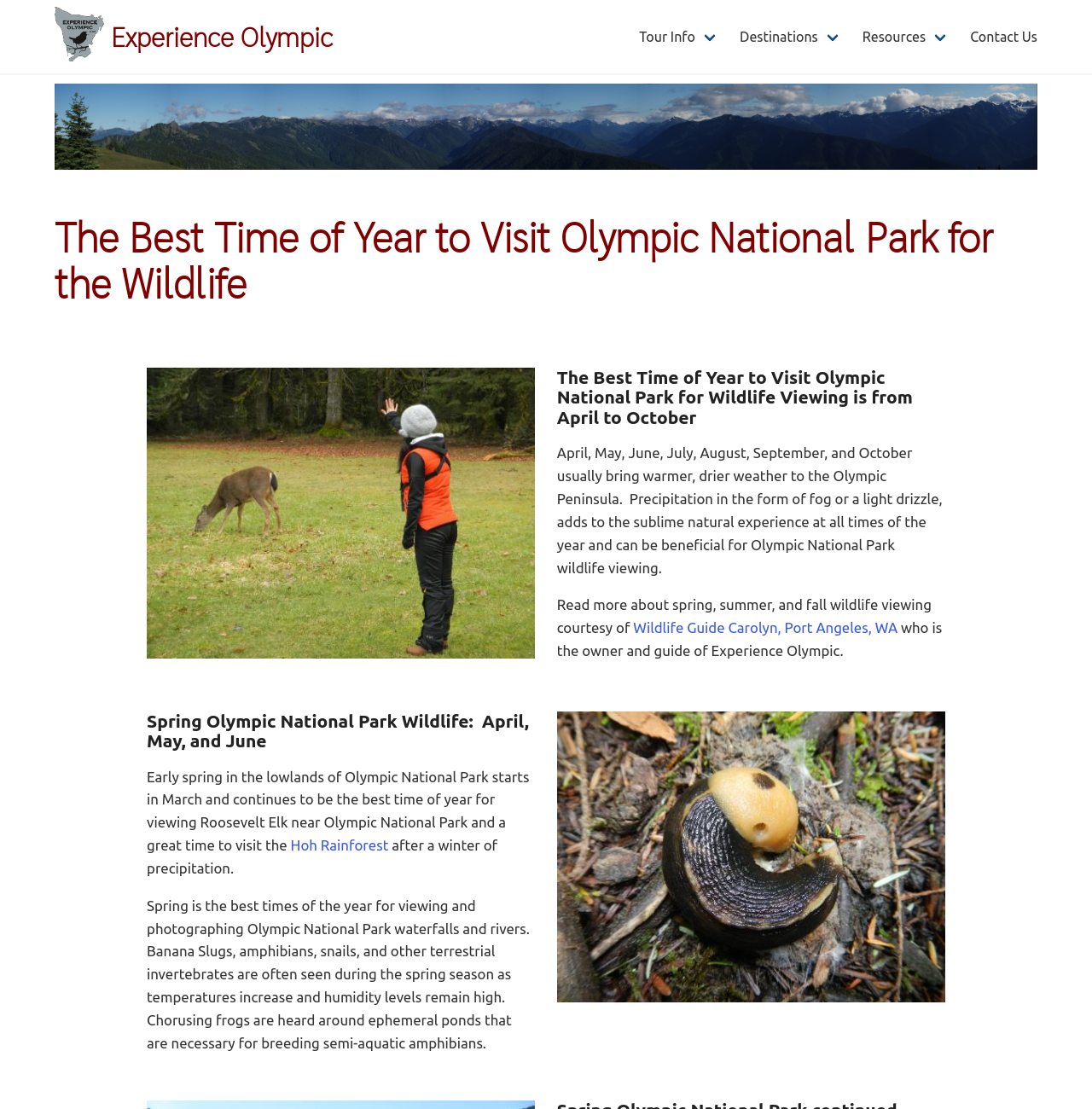Using the webpage screenshot, locate the HTML element that fits the following description and provide its bounding box: "Contact Us".

[0.879, 0.0, 0.959, 0.066]